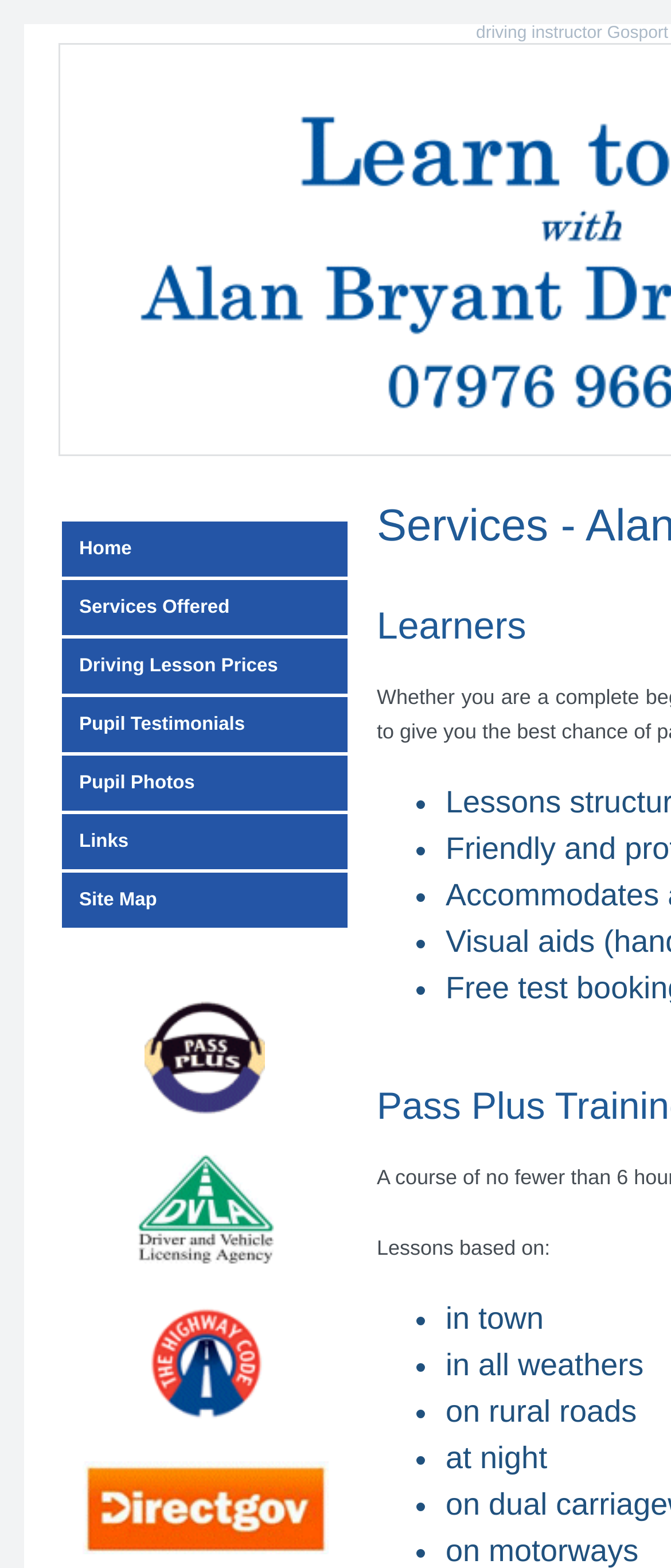Please find the top heading of the webpage and generate its text.

Services - Alan Bryant Driving School Gosport Hampshire